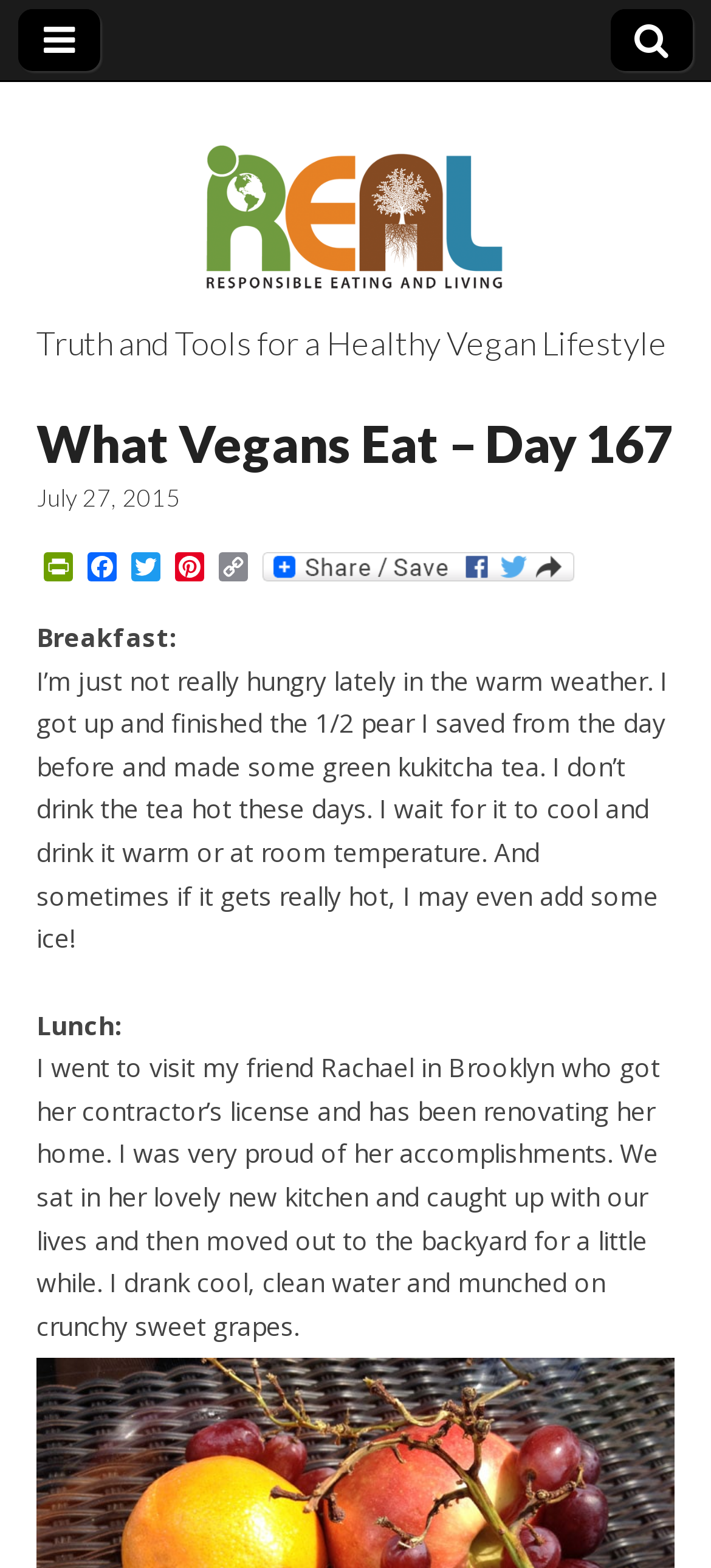What did the author munch on in the backyard?
Look at the image and answer the question with a single word or phrase.

Grapes